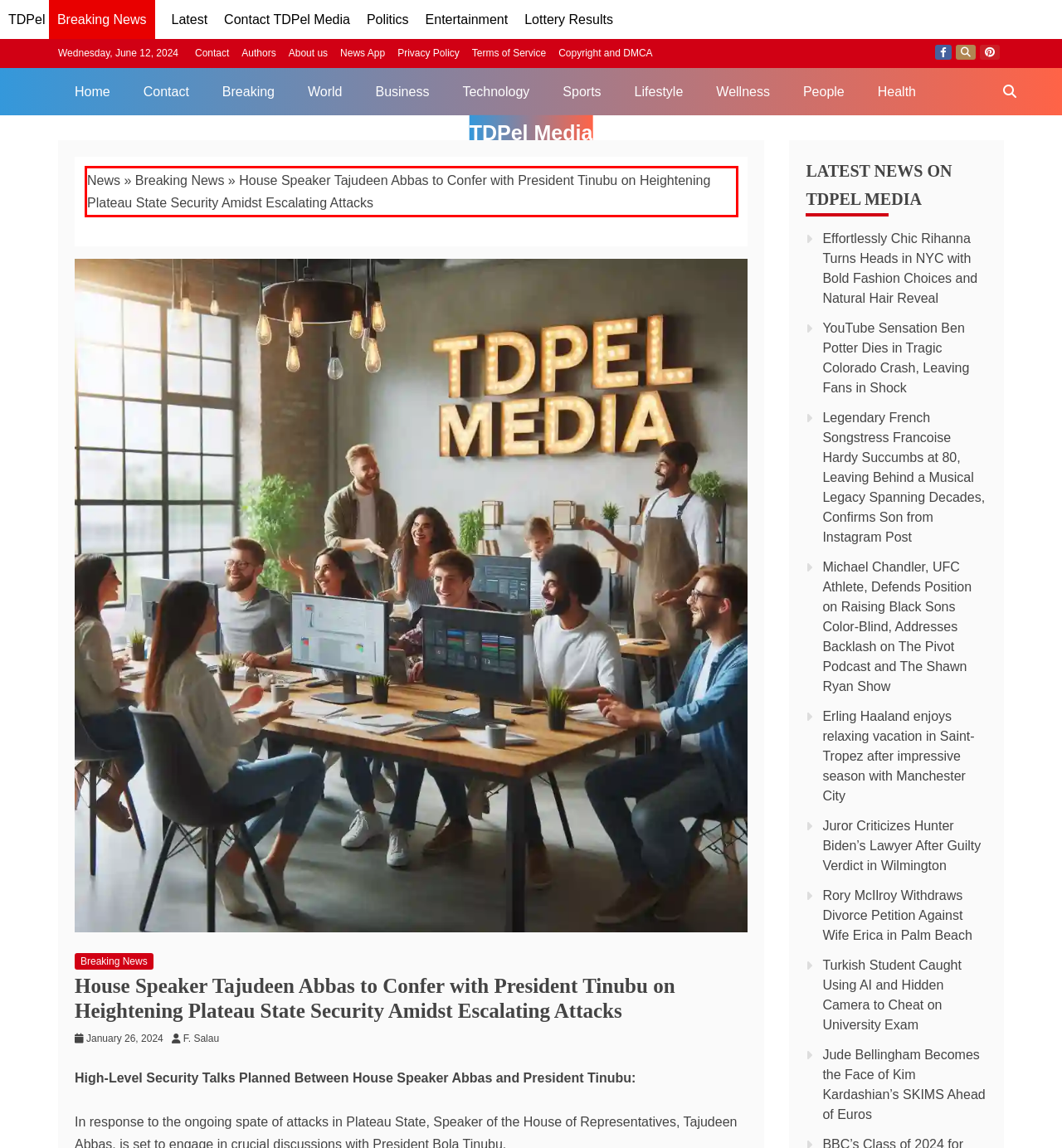Given a screenshot of a webpage, locate the red bounding box and extract the text it encloses.

News » Breaking News » House Speaker Tajudeen Abbas to Confer with President Tinubu on Heightening Plateau State Security Amidst Escalating Attacks